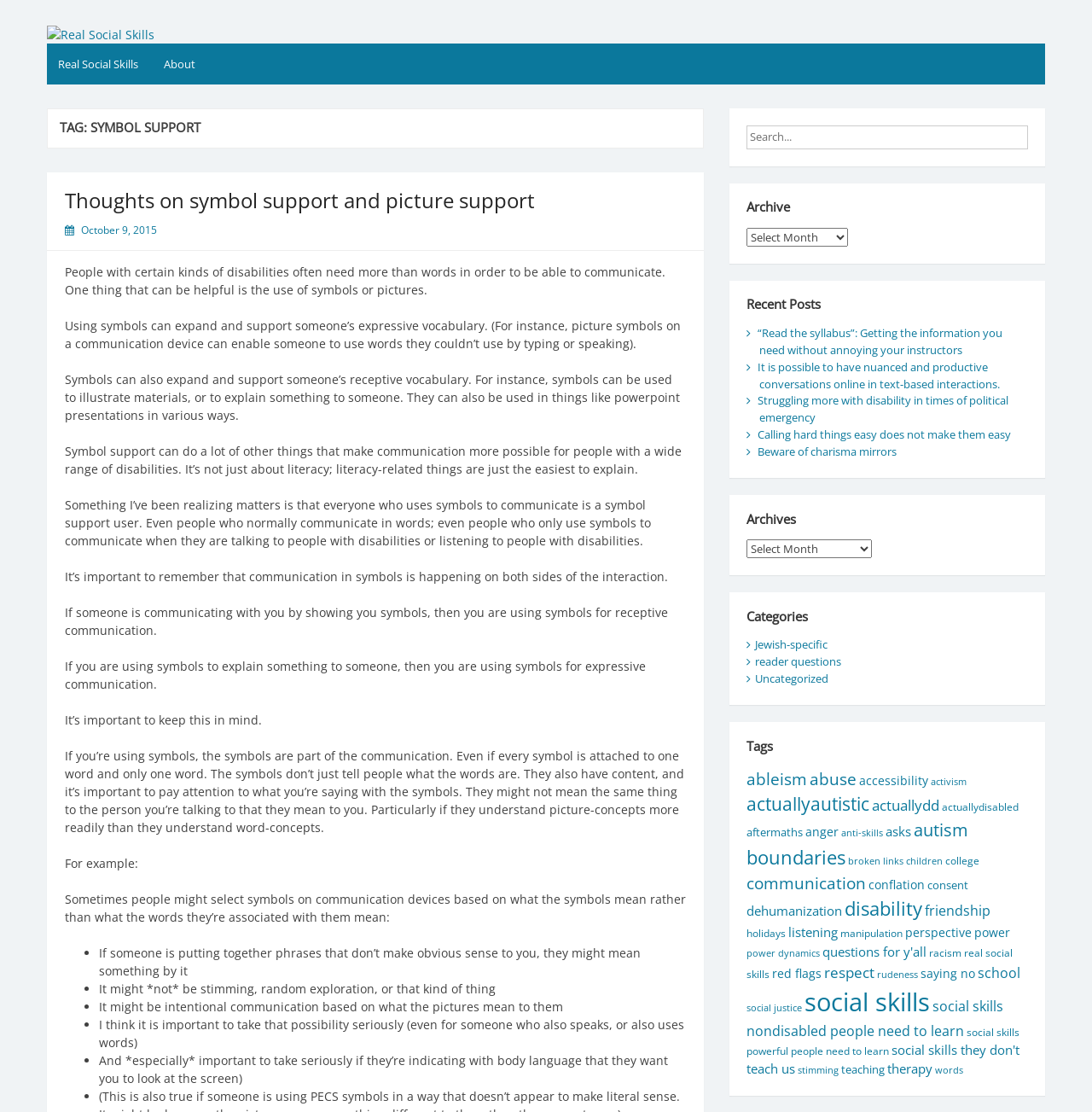Identify the bounding box coordinates of the part that should be clicked to carry out this instruction: "Click on the 'About' link".

[0.14, 0.039, 0.189, 0.076]